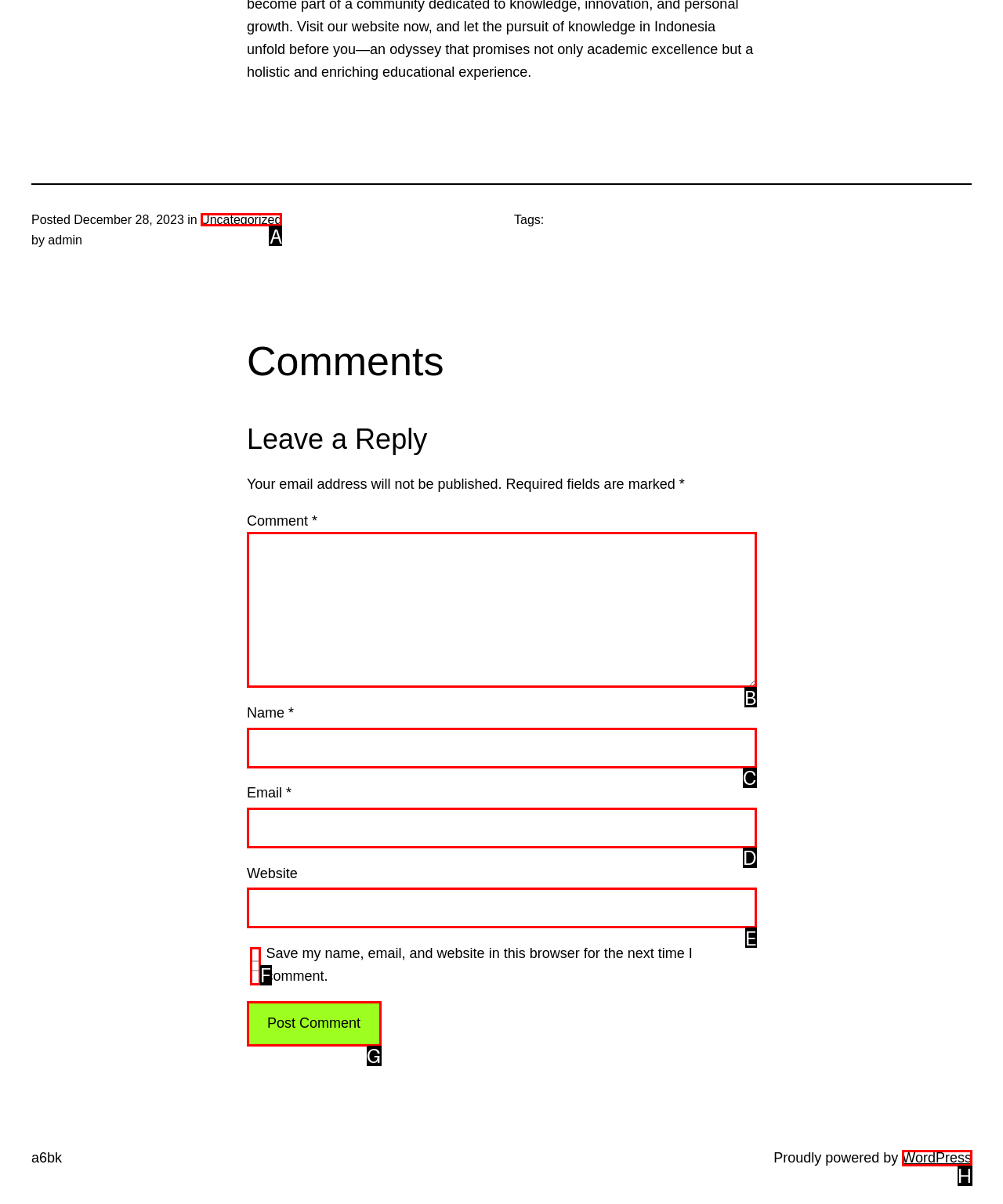Determine the letter of the UI element I should click on to complete the task: Visit the Uncategorized category from the provided choices in the screenshot.

A